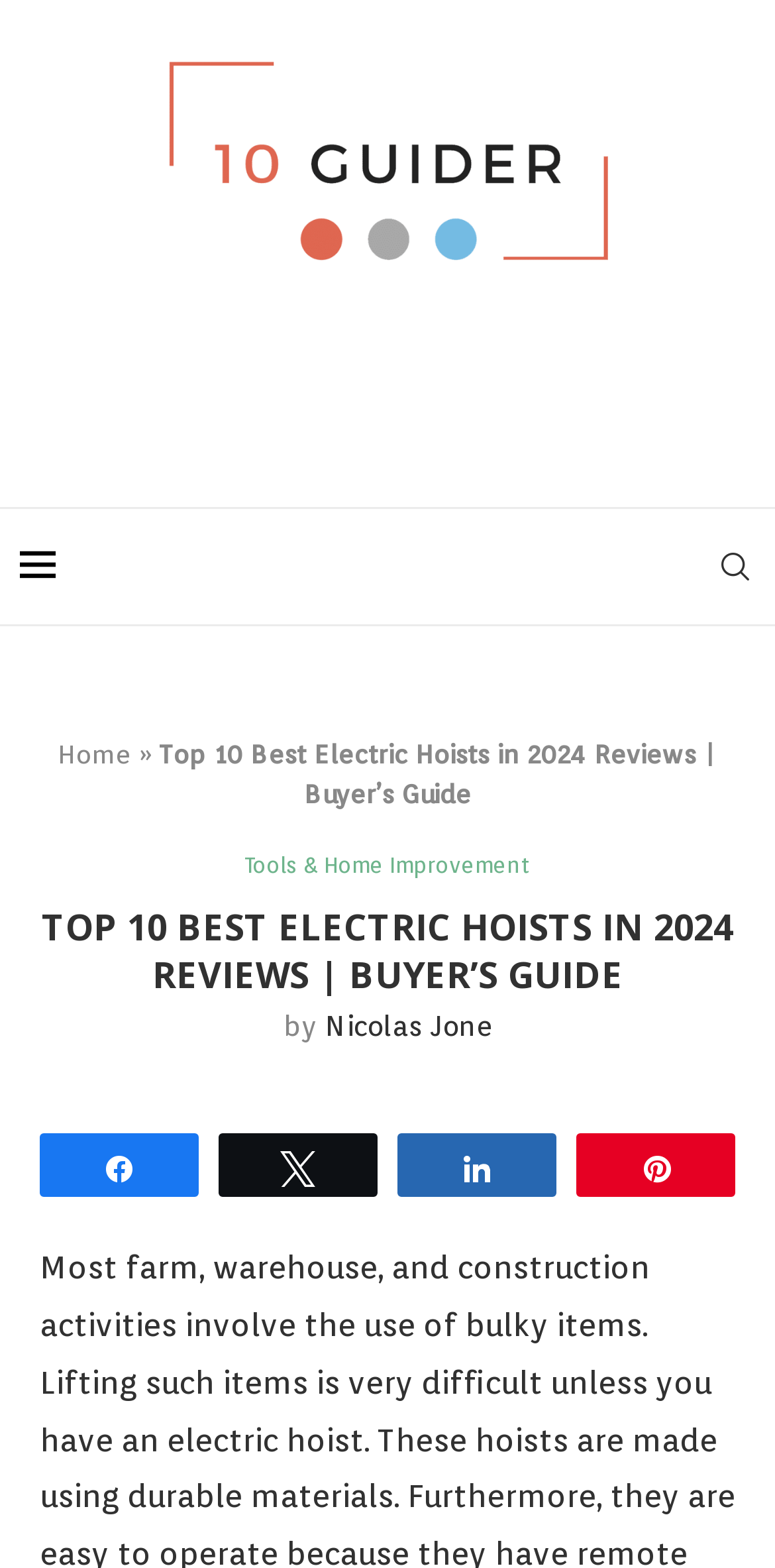Locate the bounding box of the UI element described by: "alt="10 Guider"" in the given webpage screenshot.

[0.217, 0.039, 0.783, 0.166]